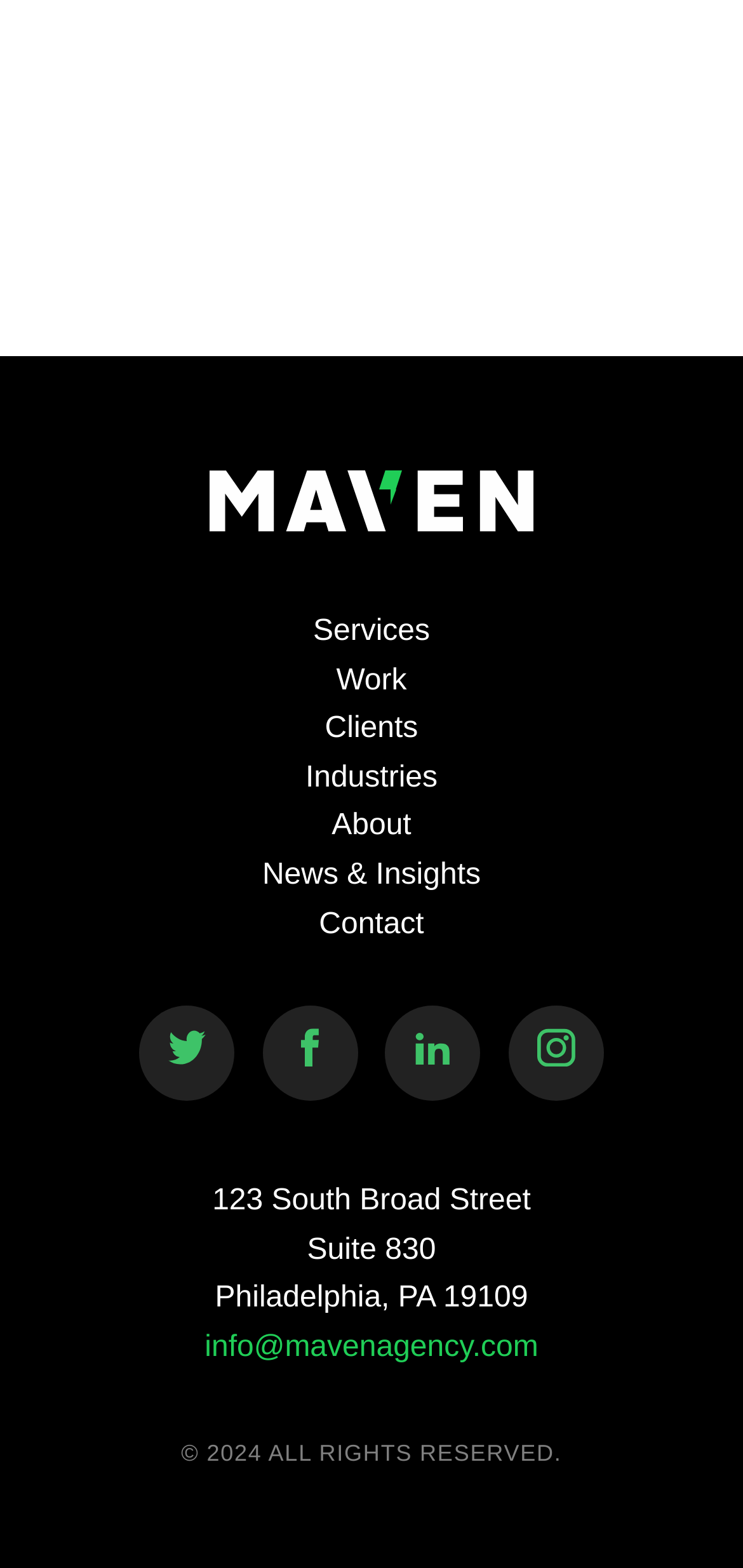Find the bounding box coordinates for the area that should be clicked to accomplish the instruction: "Explore Services".

[0.421, 0.392, 0.579, 0.414]